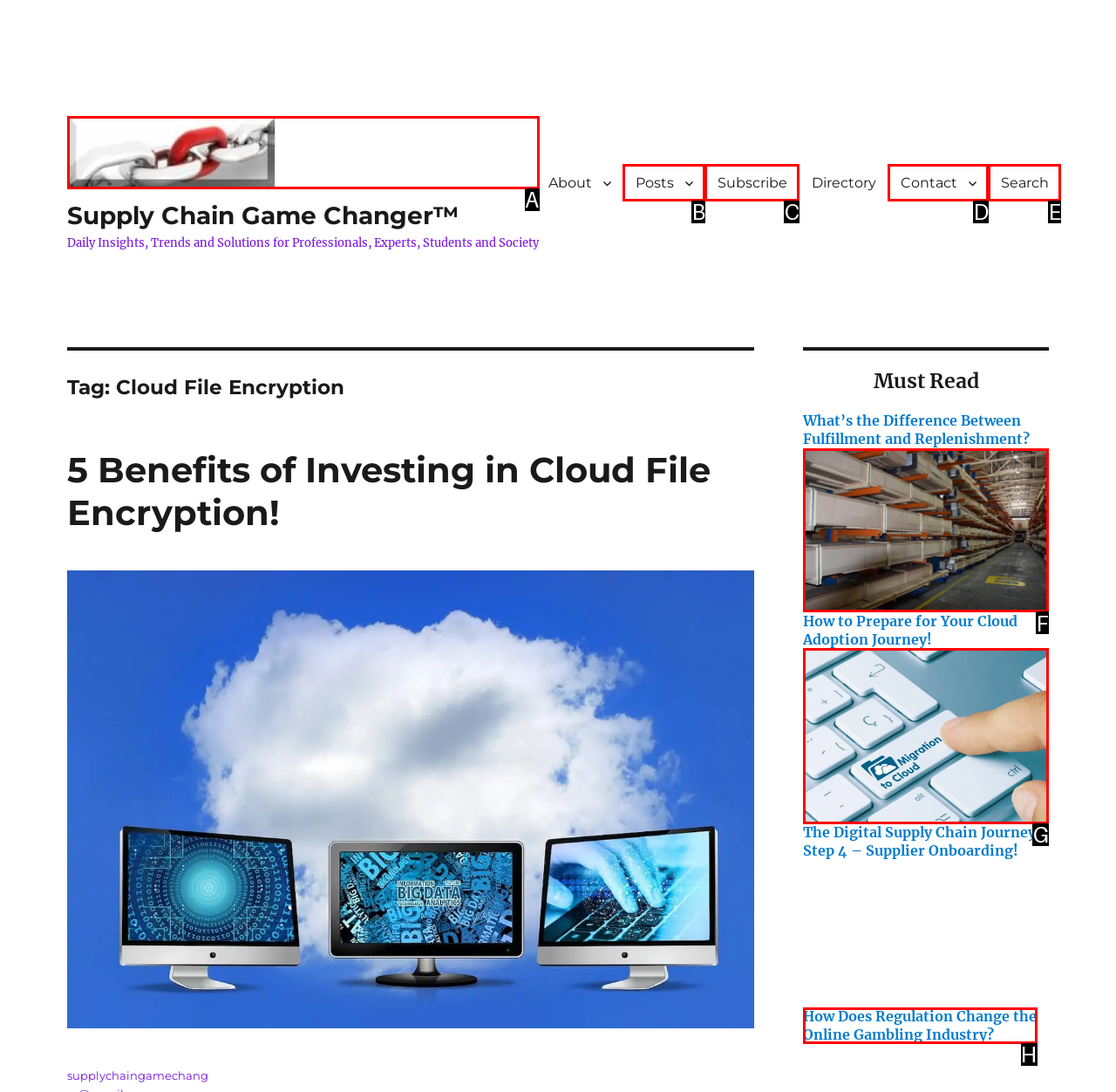Select the letter from the given choices that aligns best with the description: parent_node: Supply Chain Game Changer™. Reply with the specific letter only.

A